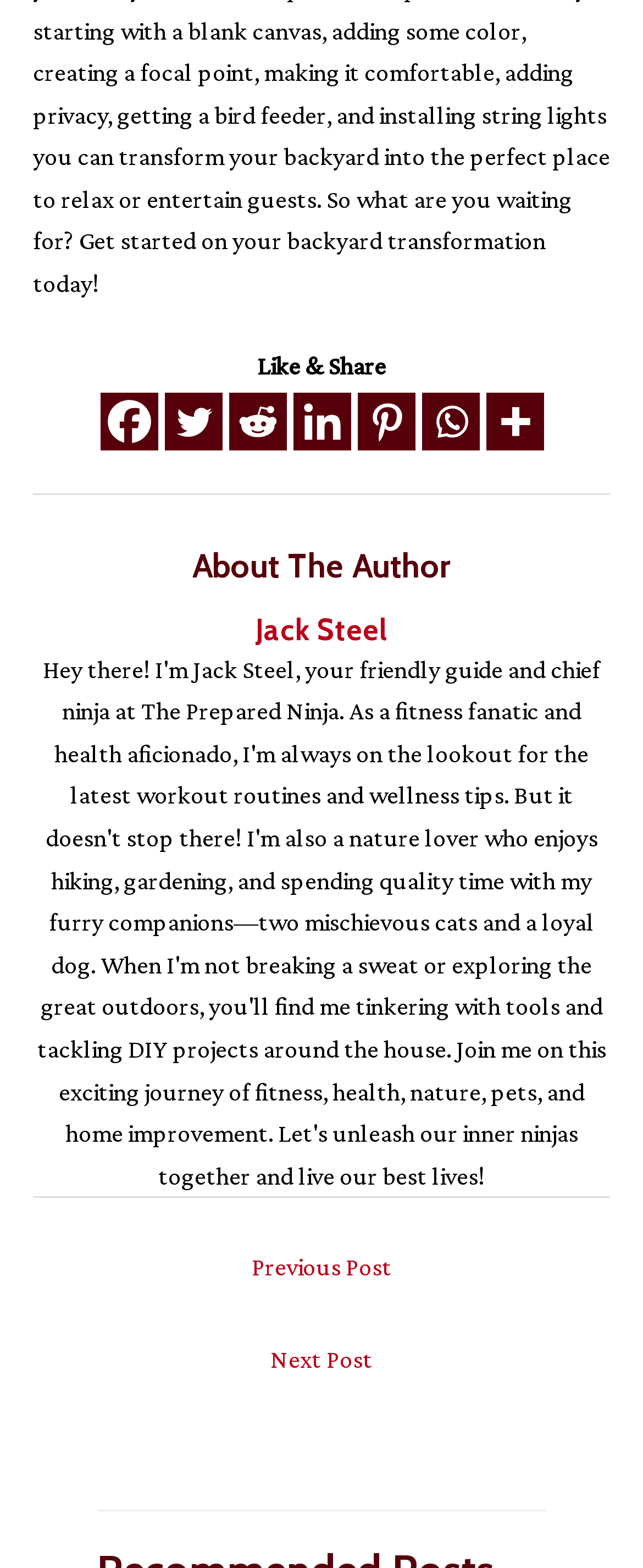Determine the bounding box coordinates of the clickable region to follow the instruction: "Share on Facebook".

[0.155, 0.25, 0.245, 0.287]